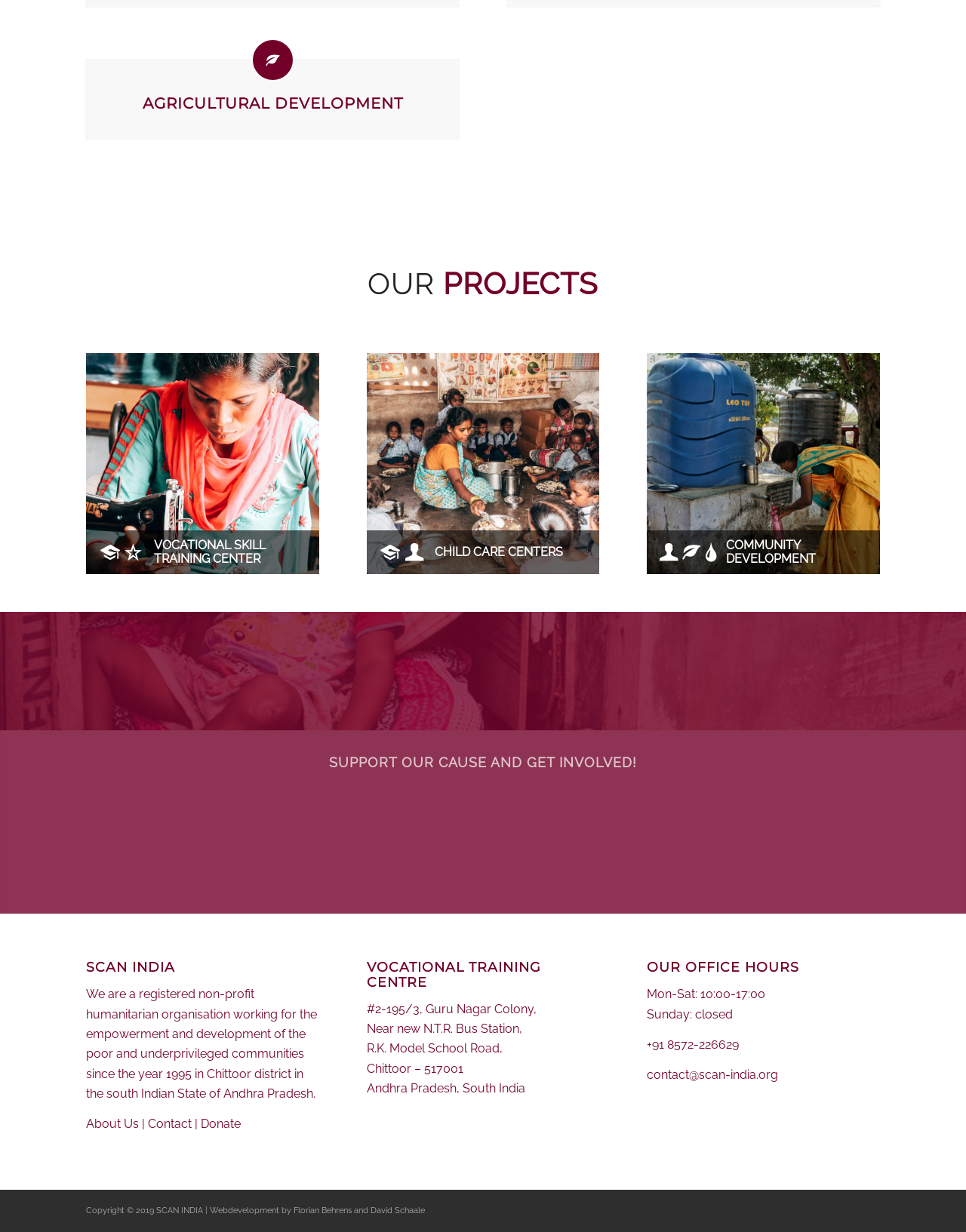Please study the image and answer the question comprehensively:
How many projects are listed on the webpage?

The webpage lists three projects: Vocational Skill Training Center, Child Care Centers, and Community Development. These projects are listed in separate sections with headings and descriptions.